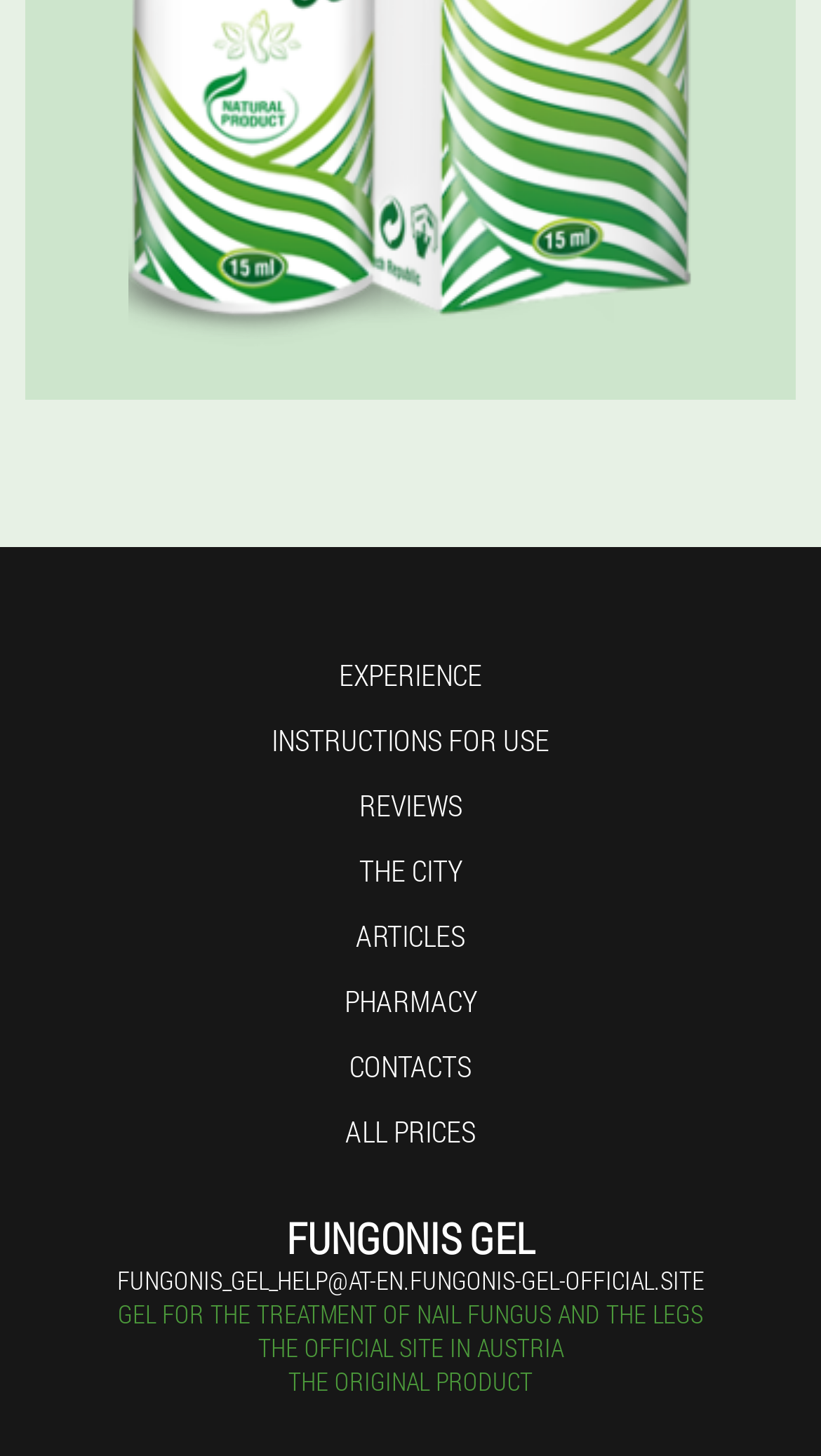Respond with a single word or phrase to the following question:
What is the country where the official site is located?

AUSTRIA